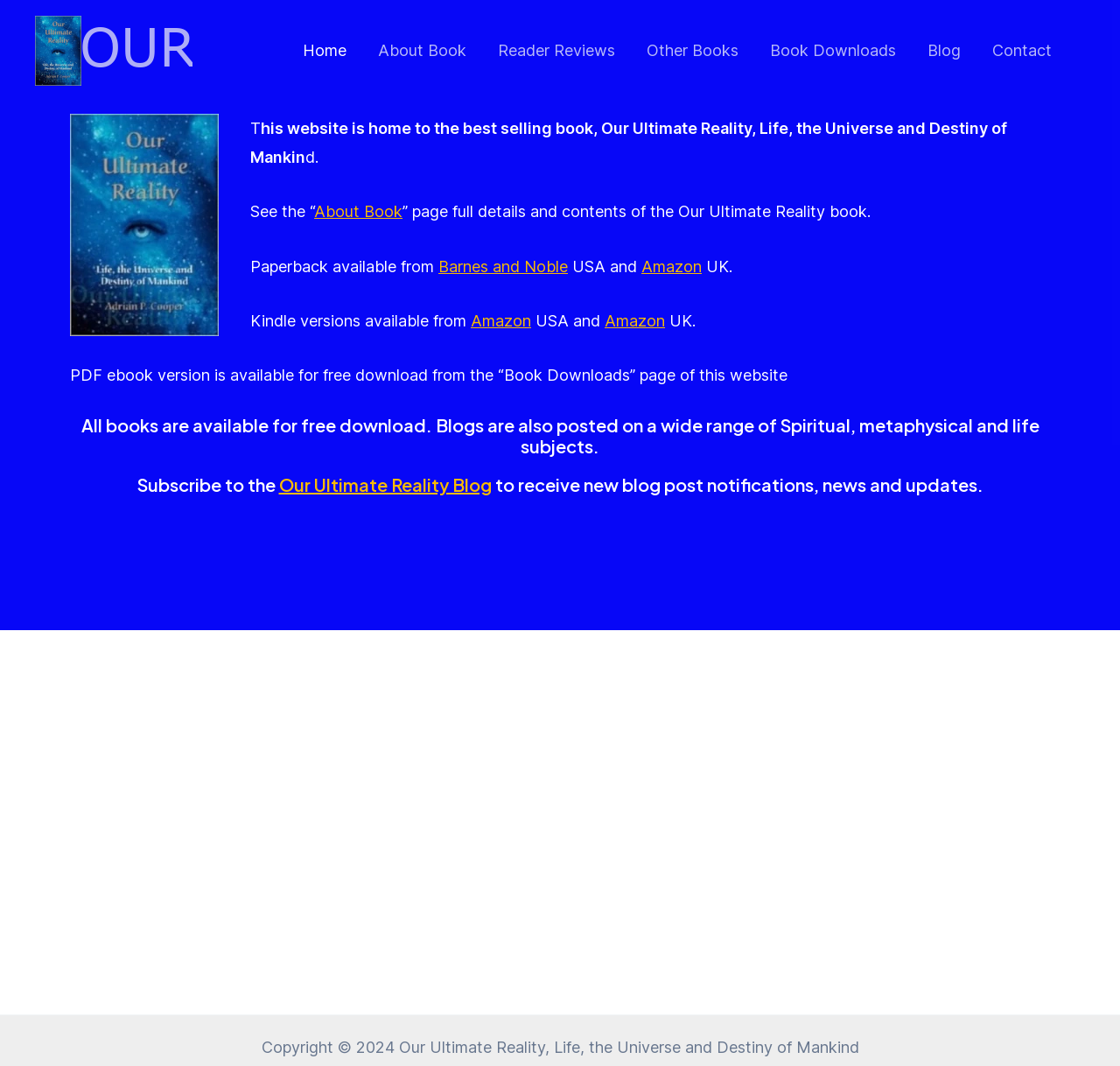Please mark the clickable region by giving the bounding box coordinates needed to complete this instruction: "Click on the 'About Book' link".

[0.28, 0.19, 0.359, 0.207]